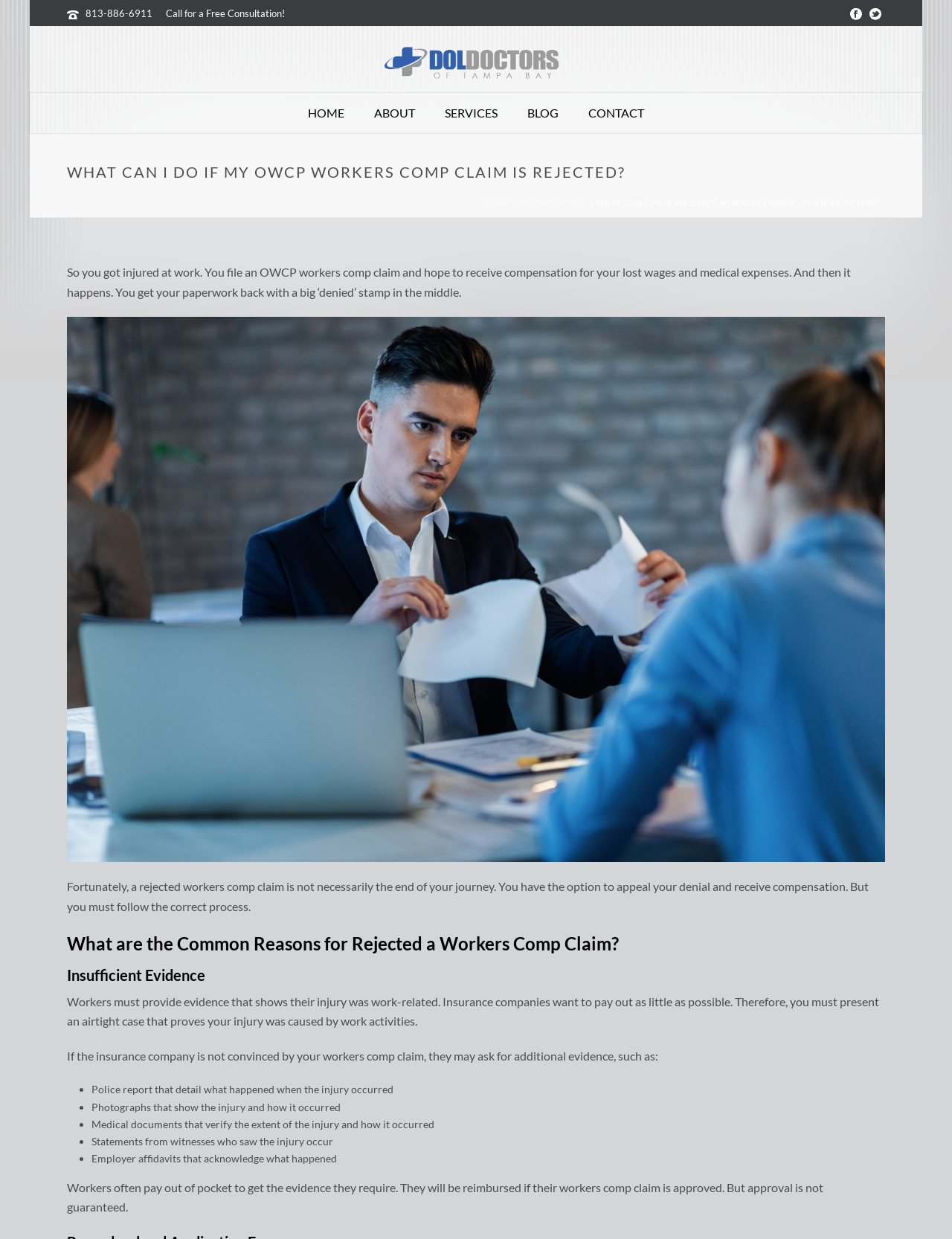Provide the bounding box coordinates of the HTML element this sentence describes: "813-886-6911". The bounding box coordinates consist of four float numbers between 0 and 1, i.e., [left, top, right, bottom].

[0.09, 0.006, 0.16, 0.016]